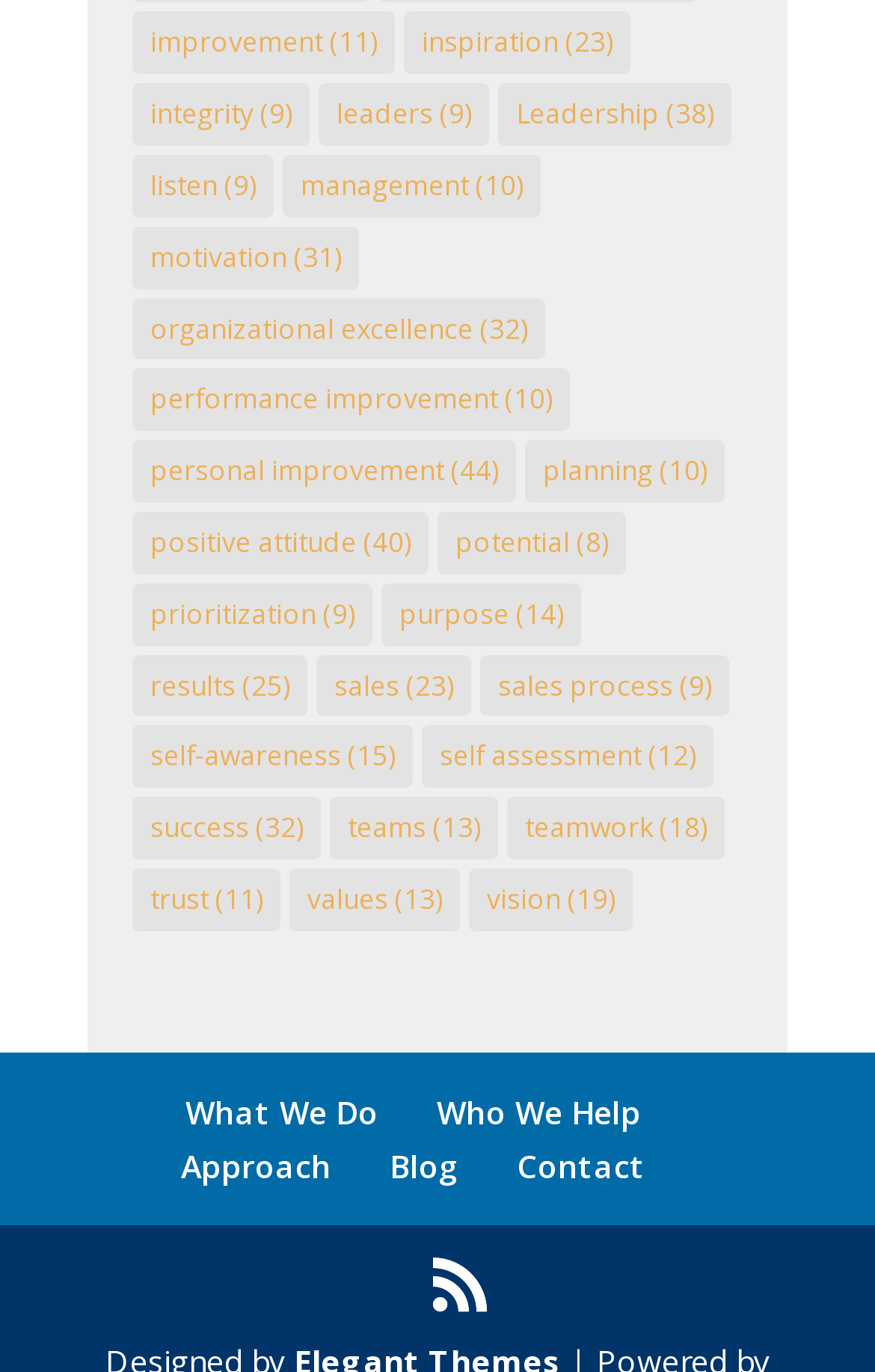Please provide the bounding box coordinates for the element that needs to be clicked to perform the instruction: "View wishlist". The coordinates must consist of four float numbers between 0 and 1, formatted as [left, top, right, bottom].

None